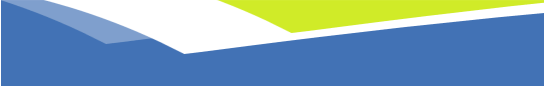Please give a short response to the question using one word or a phrase:
What is the design style of the graphic?

Modern